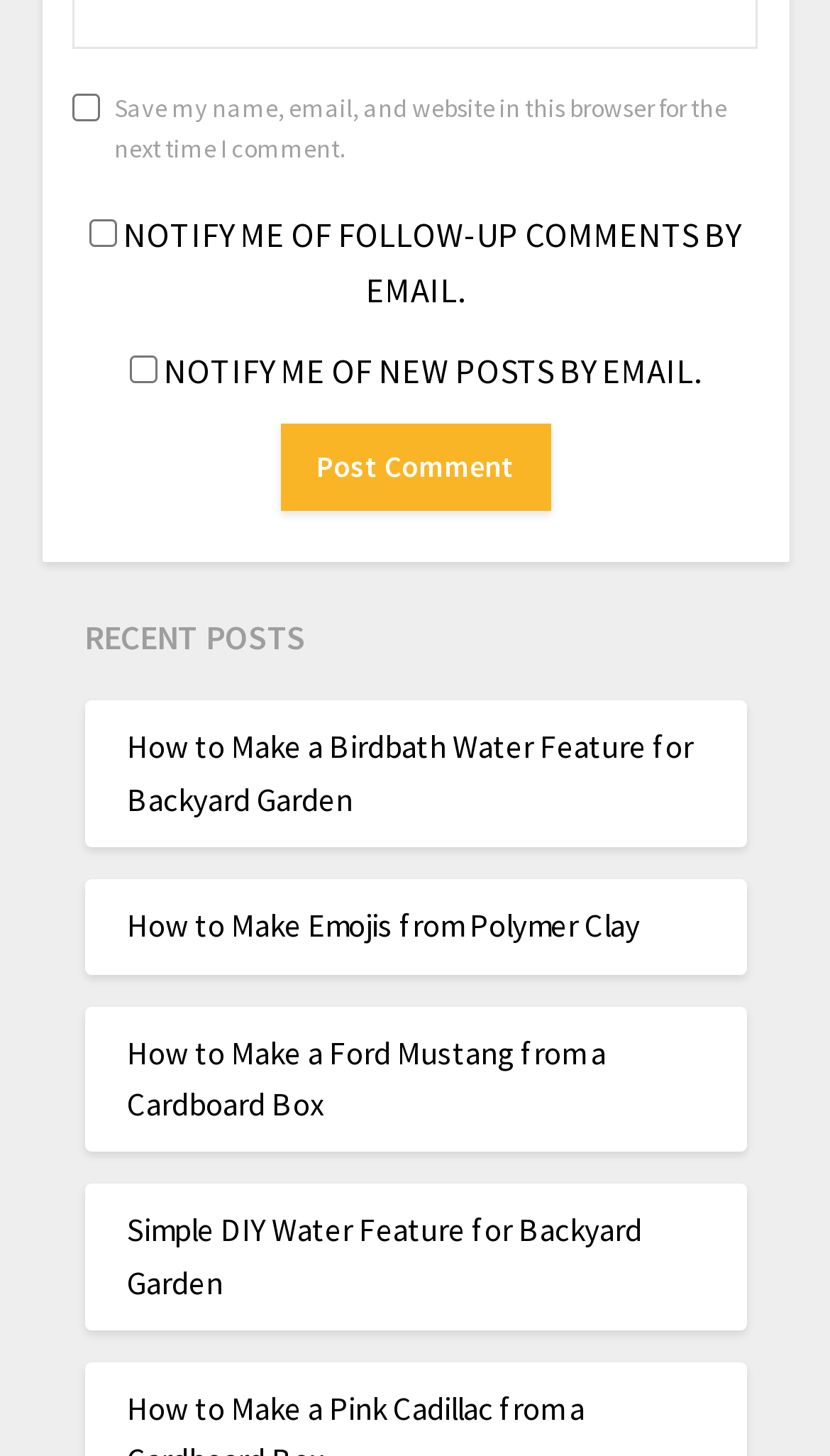What type of content does the webpage feature?
Can you offer a detailed and complete answer to this question?

The links under the 'RECENT POSTS' heading suggest that the webpage features DIY tutorials, such as making a birdbath water feature, emojis from polymer clay, and a Ford Mustang from a cardboard box. This implies that the webpage is focused on providing instructional content for DIY projects.